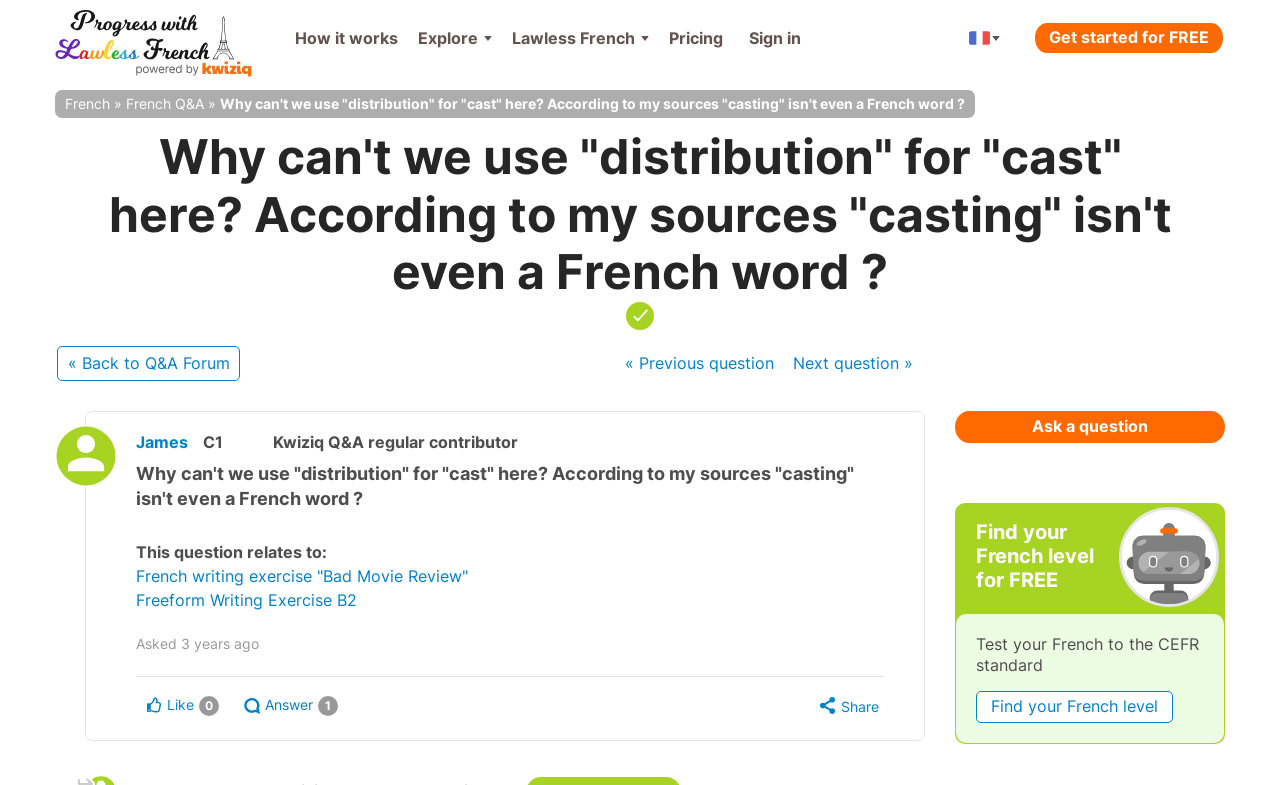Highlight the bounding box coordinates of the element you need to click to perform the following instruction: "Ask a question."

[0.746, 0.524, 0.957, 0.565]